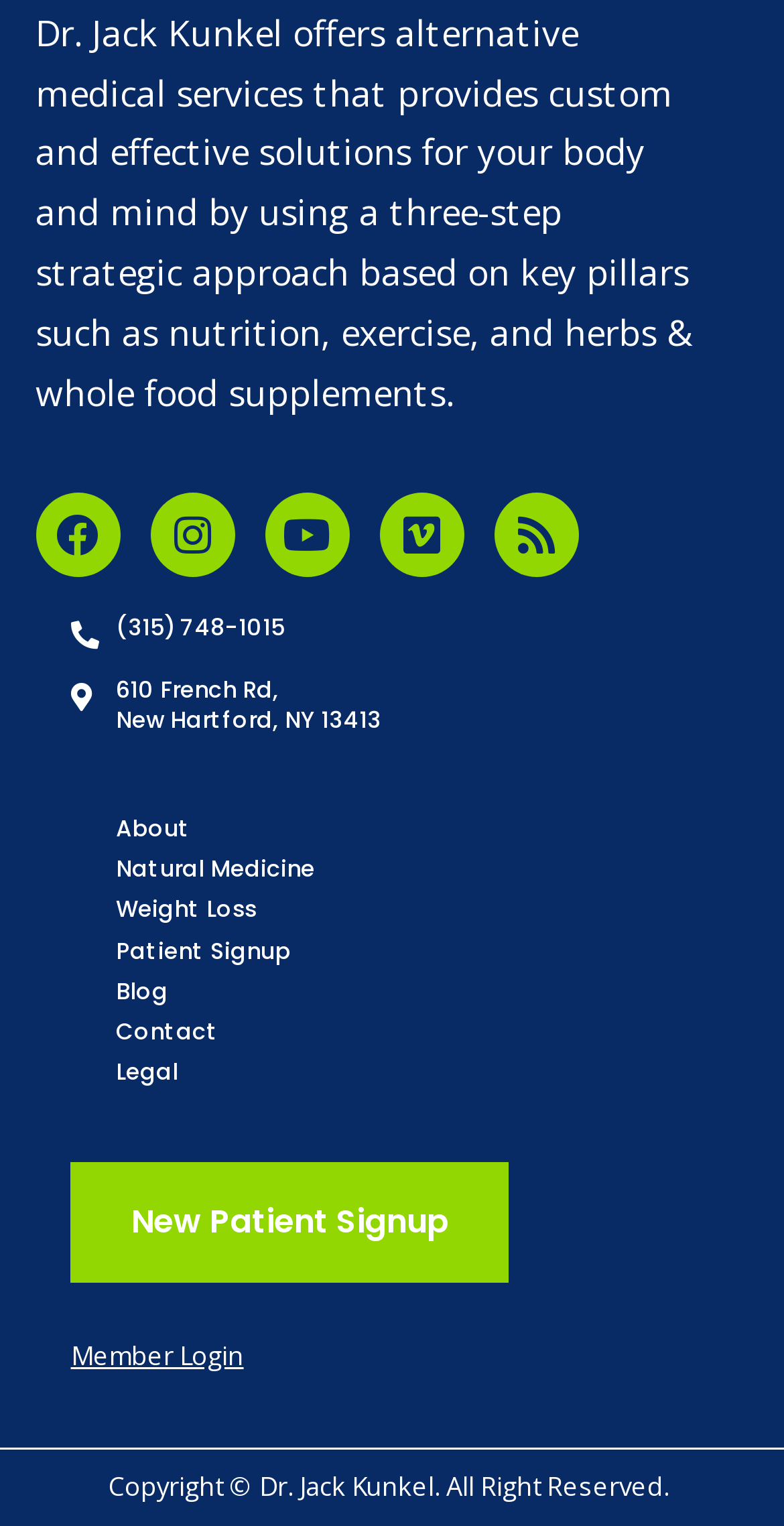Determine the bounding box coordinates for the HTML element mentioned in the following description: "Patient Signup". The coordinates should be a list of four floats ranging from 0 to 1, represented as [left, top, right, bottom].

[0.09, 0.61, 0.955, 0.636]